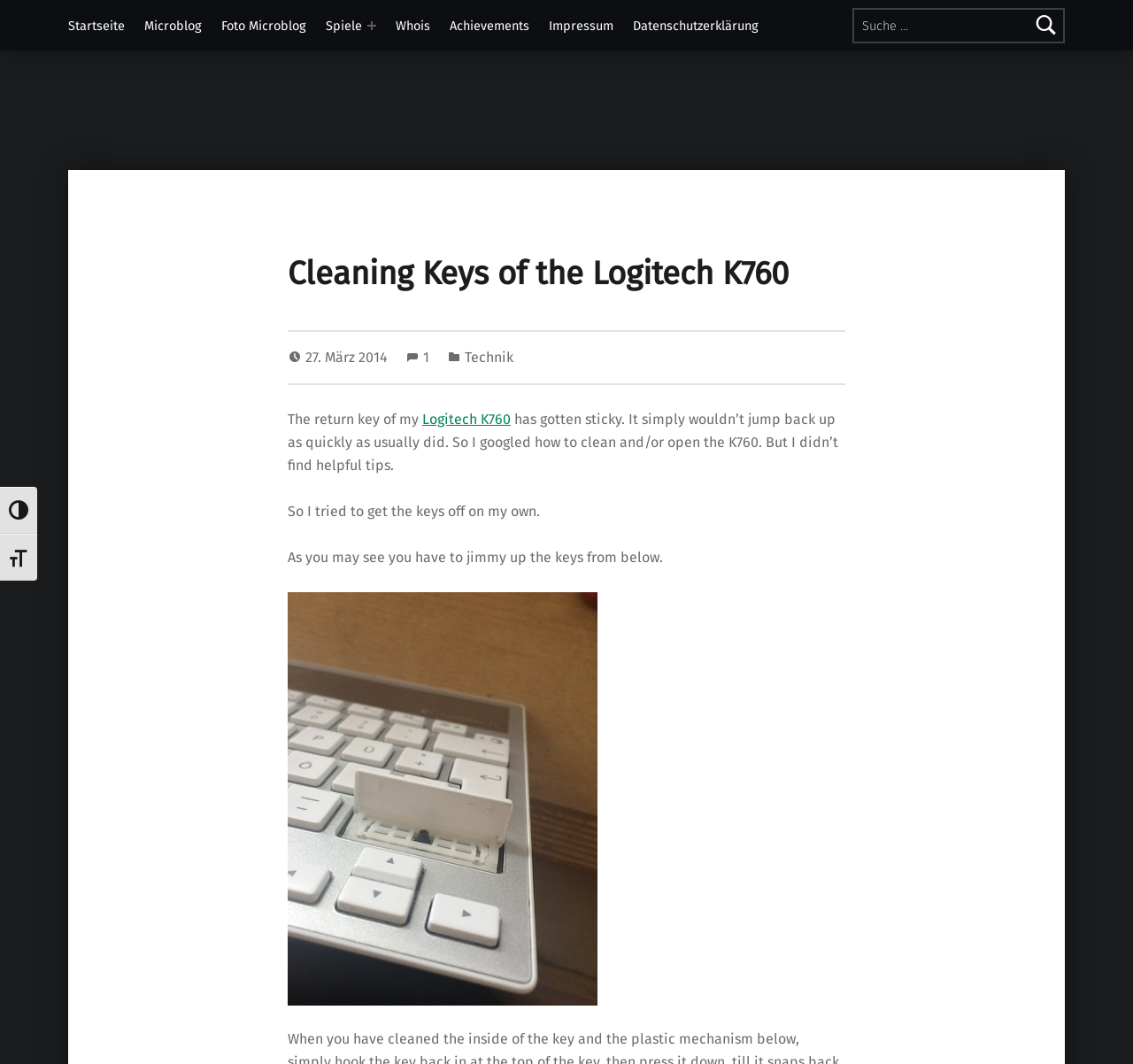Can you find and provide the title of the webpage?

Cleaning Keys of the Logitech K760